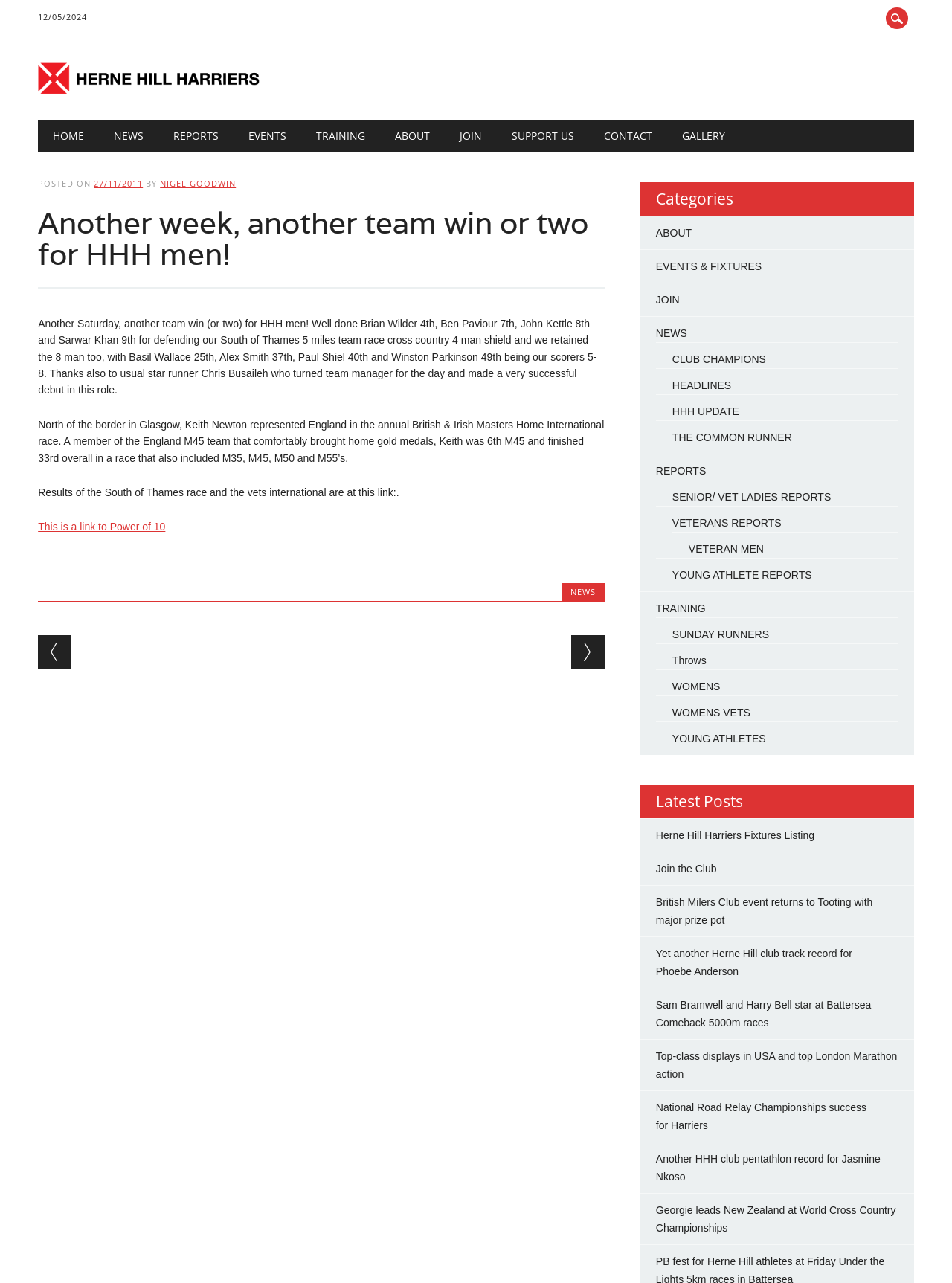What is the category of the post?
Refer to the image and give a detailed answer to the query.

The post is categorized under 'NEWS', as indicated by the link 'NEWS' at the top of the page and the section 'Latest Posts' at the bottom of the page.